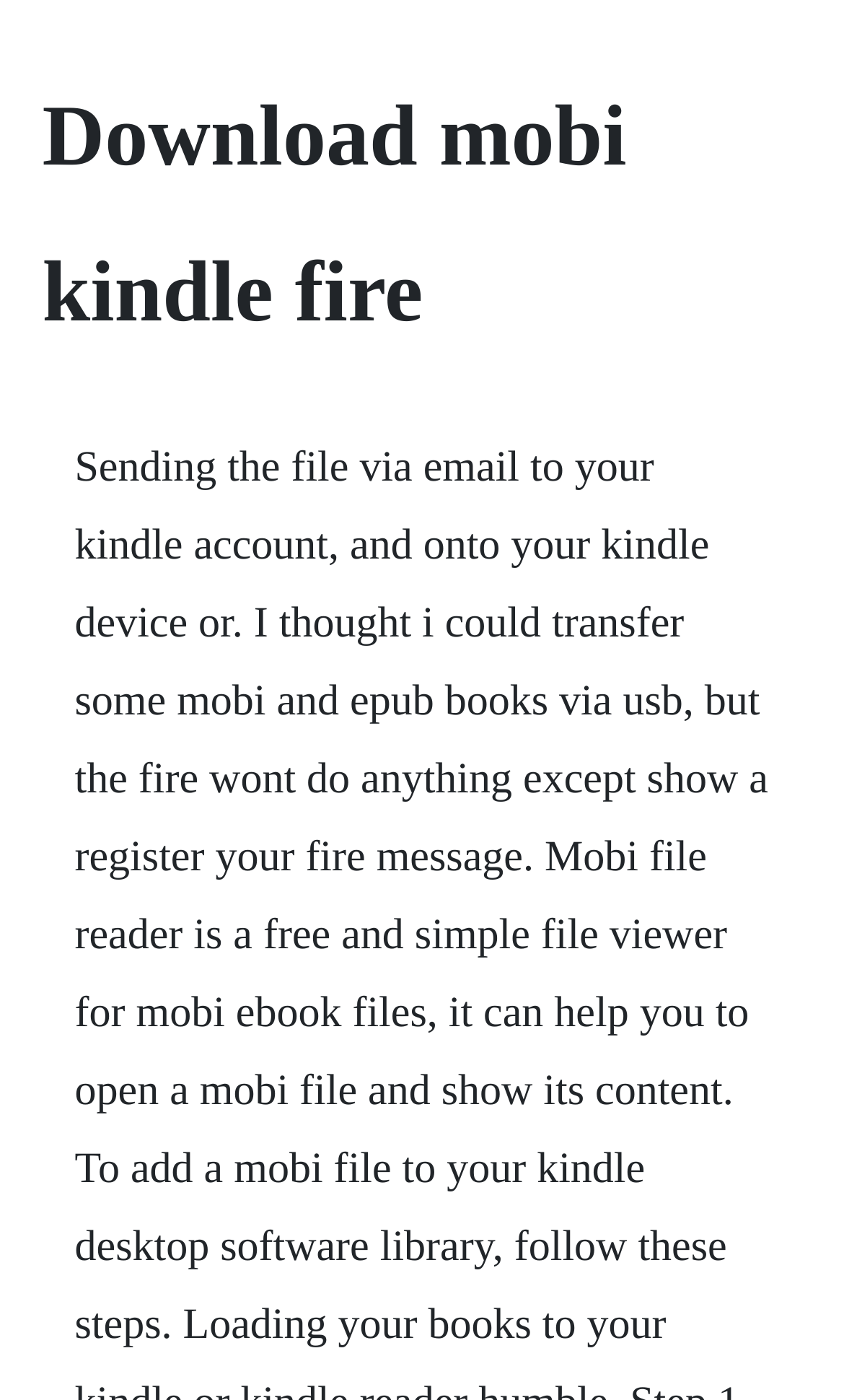Please find the main title text of this webpage.

Download mobi kindle fire